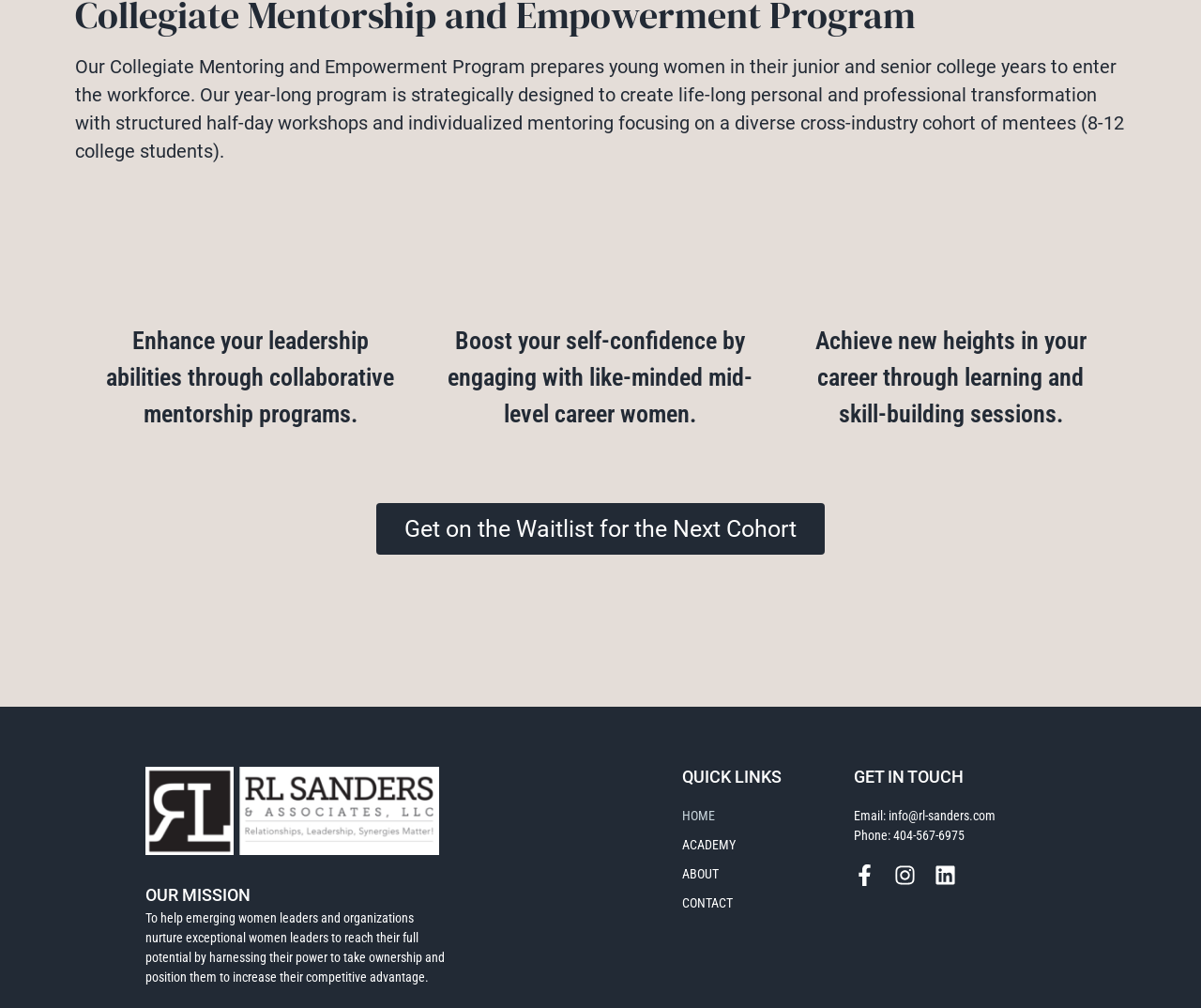Identify the bounding box coordinates of the area that should be clicked in order to complete the given instruction: "Send an email to info@rl-sanders.com". The bounding box coordinates should be four float numbers between 0 and 1, i.e., [left, top, right, bottom].

[0.711, 0.8, 0.879, 0.819]